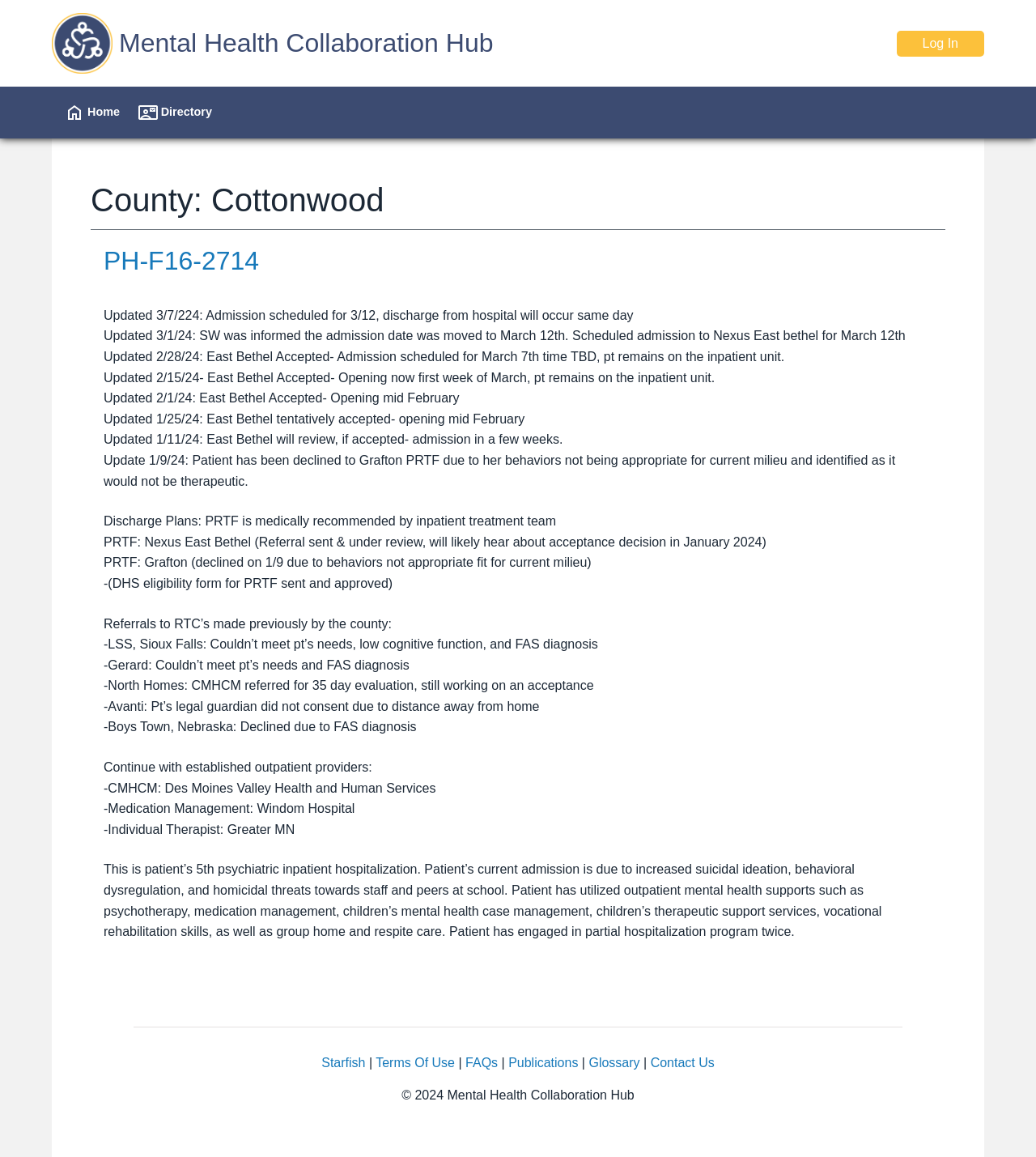What is the county of the patient?
Please give a detailed answer to the question using the information shown in the image.

The county of the patient can be determined by looking at the heading 'County: Cottonwood' located at the top of the webpage, which indicates that the patient is from Cottonwood county.